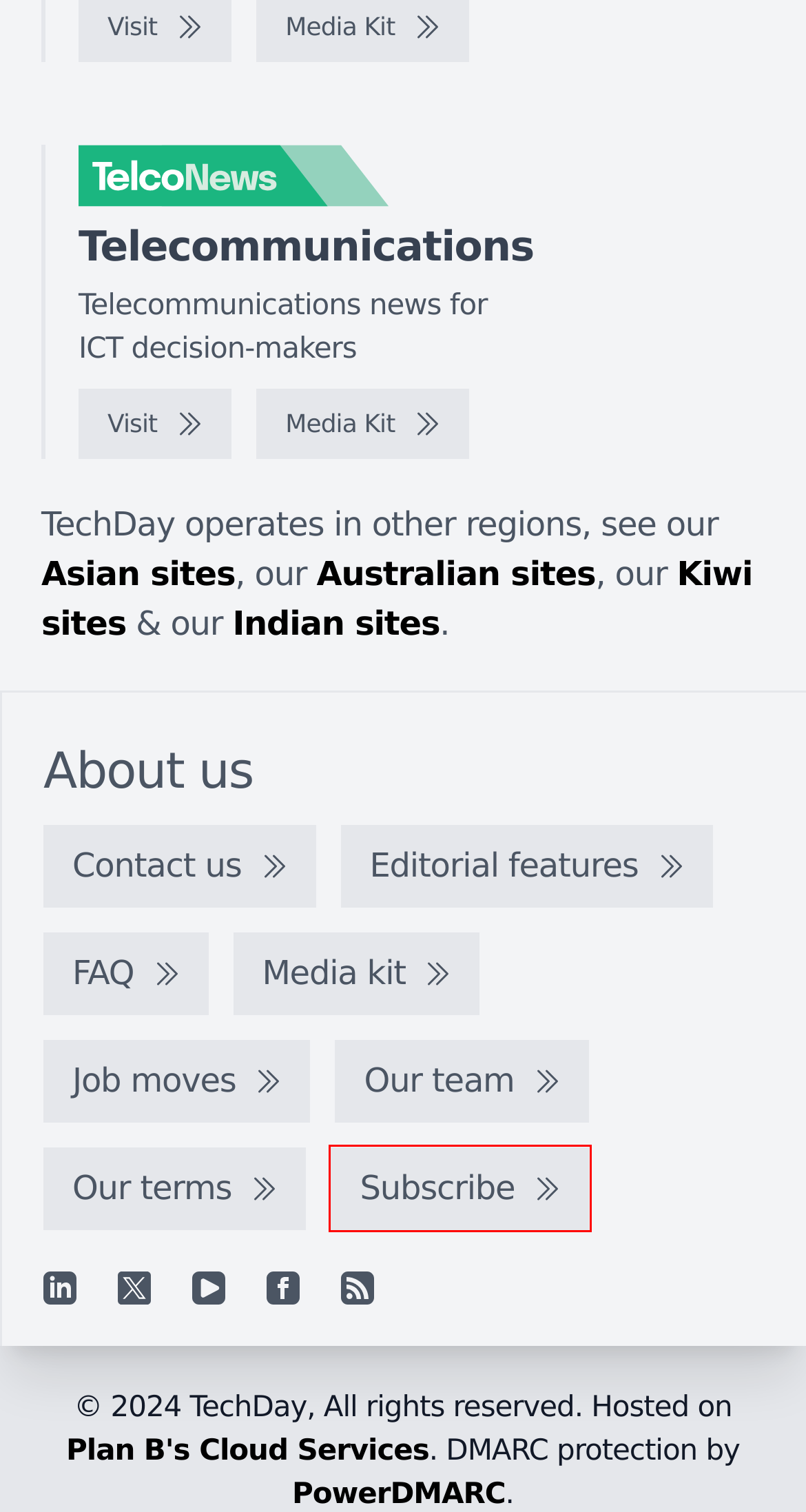You have a screenshot of a webpage, and a red bounding box highlights an element. Select the webpage description that best fits the new page after clicking the element within the bounding box. Options are:
A. TechDay India - India's technology news network
B. TechDay Australia - Australia's technology news network
C. Join our mailing list
D. IT Brief UK
E. TechDay Asia - Asia's technology news network
F. Hosted Data Centre, Server and Storage Solutions | Plan B
G. TelcoNews UK - Telecommunications news for ICT decision-makers
H. TechDay New Zealand - Aotearoa's technology news network

C